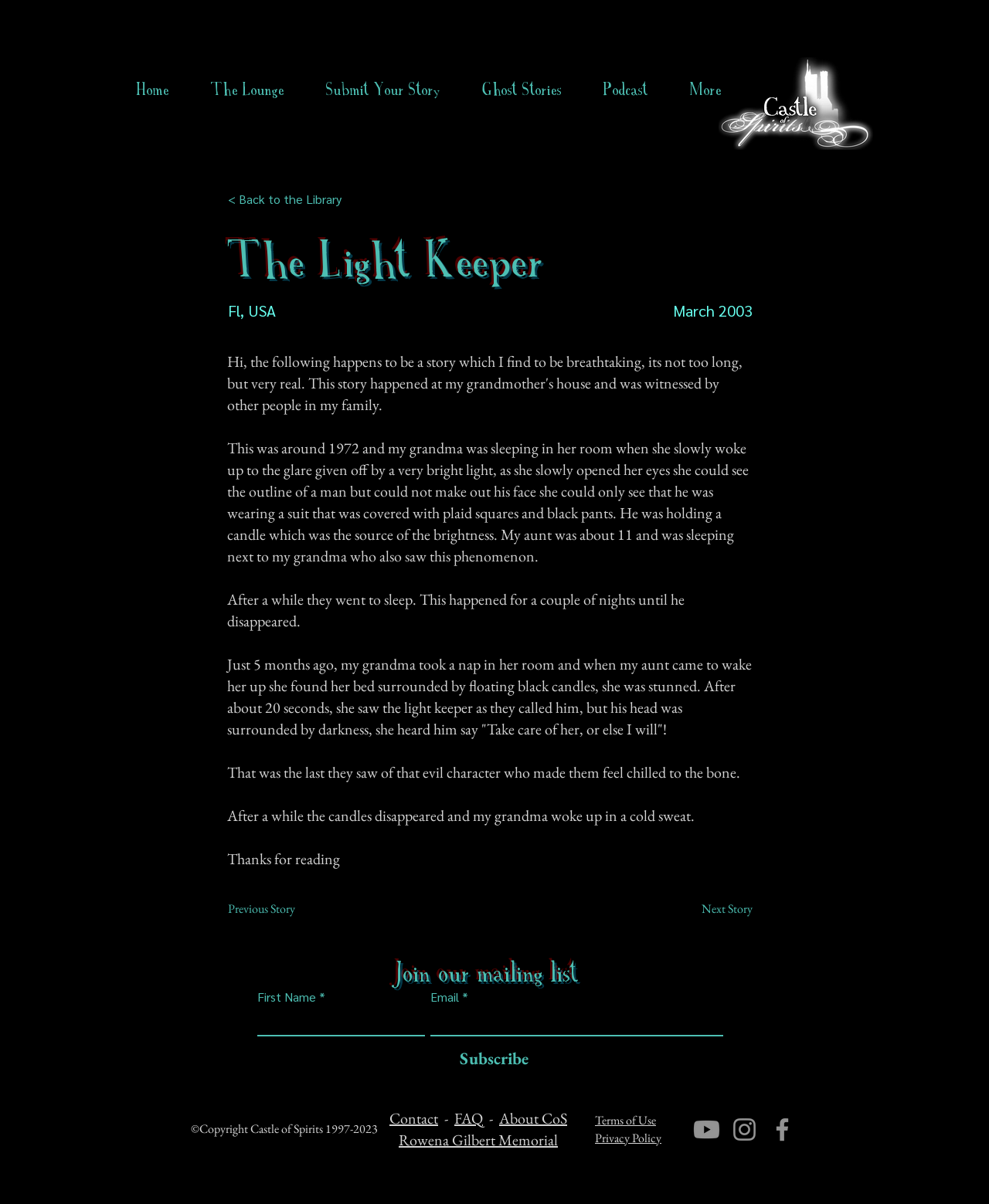What is the copyright year range?
Using the information from the image, answer the question thoroughly.

I looked at the footer of the webpage and found a copyright notice that specifies the year range as 1997-2023. This indicates that the website has been in operation since 1997 and is still active in 2023.